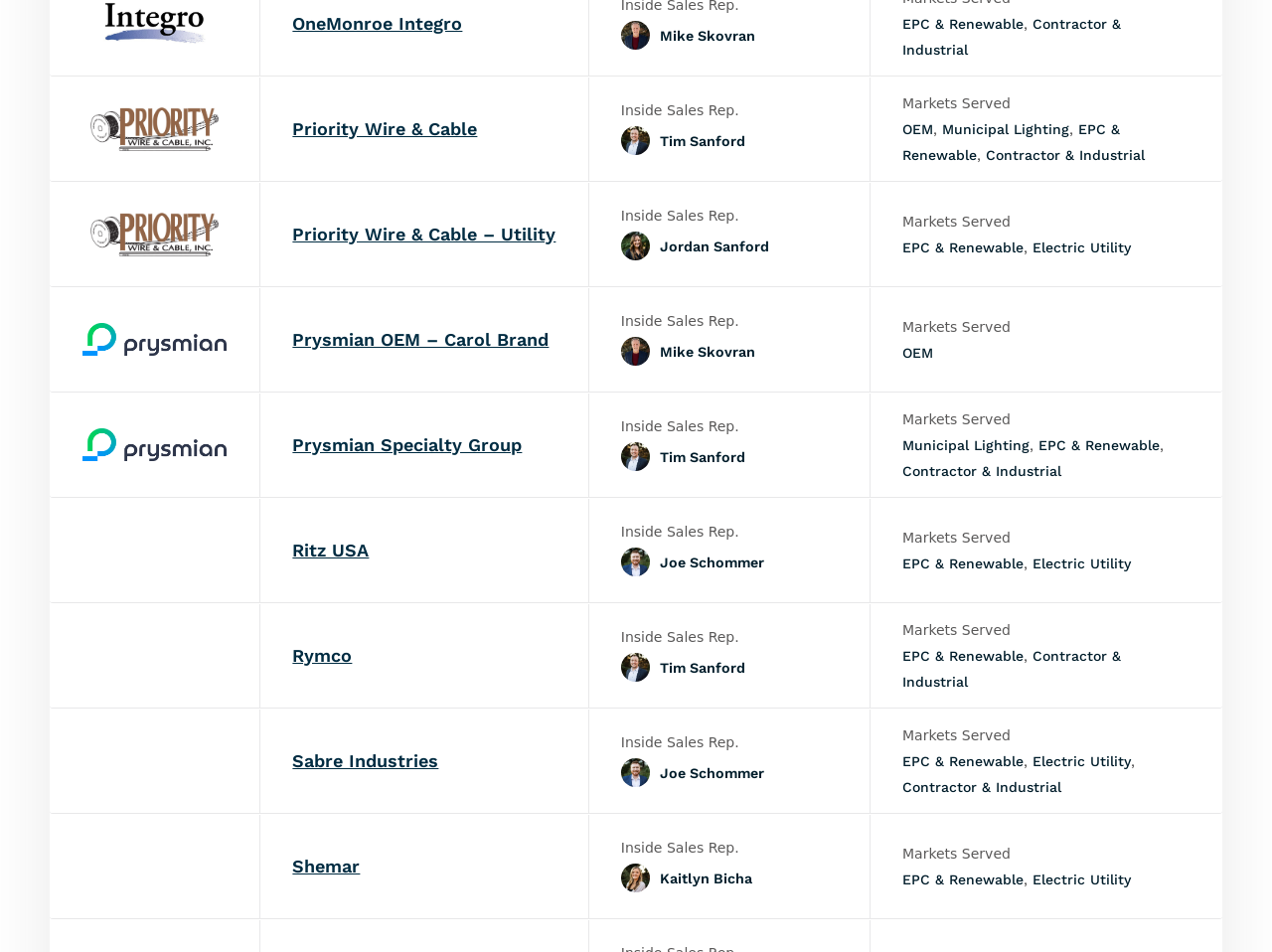How many links are there for Mike Skovran?
Please ensure your answer is as detailed and informative as possible.

The webpage has two links for 'Mike Skovran', one with an image and another without an image.